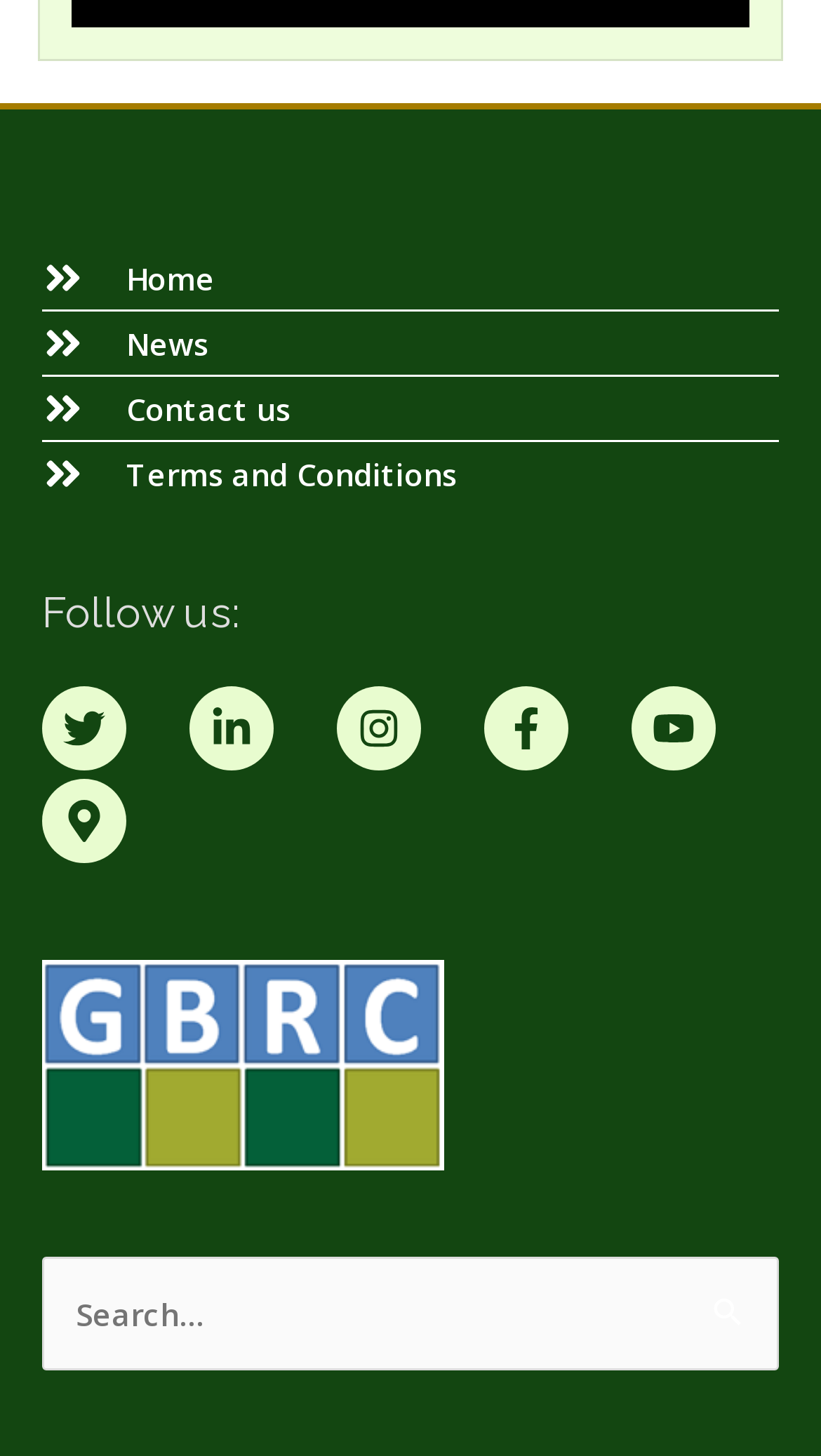Identify the bounding box for the UI element that is described as follows: "中文 (中国)".

None